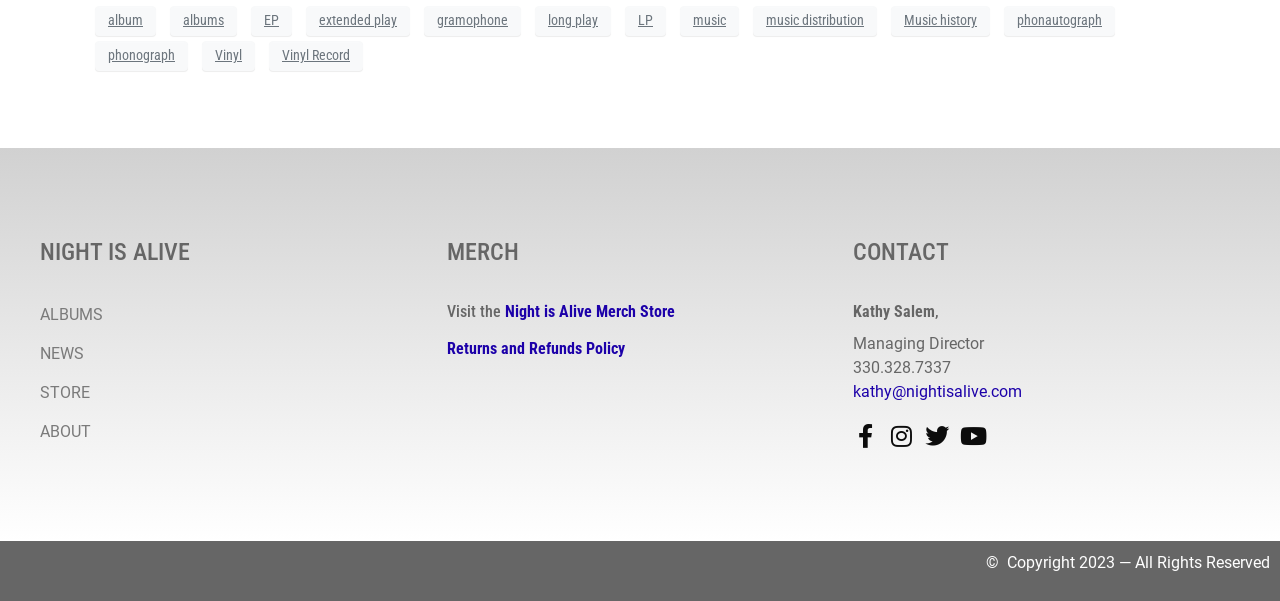What is the contact phone number of Night is Alive?
Using the information from the image, provide a comprehensive answer to the question.

The static text '330.328.7337' is listed as a contact detail, indicating that it is the phone number of Night is Alive.